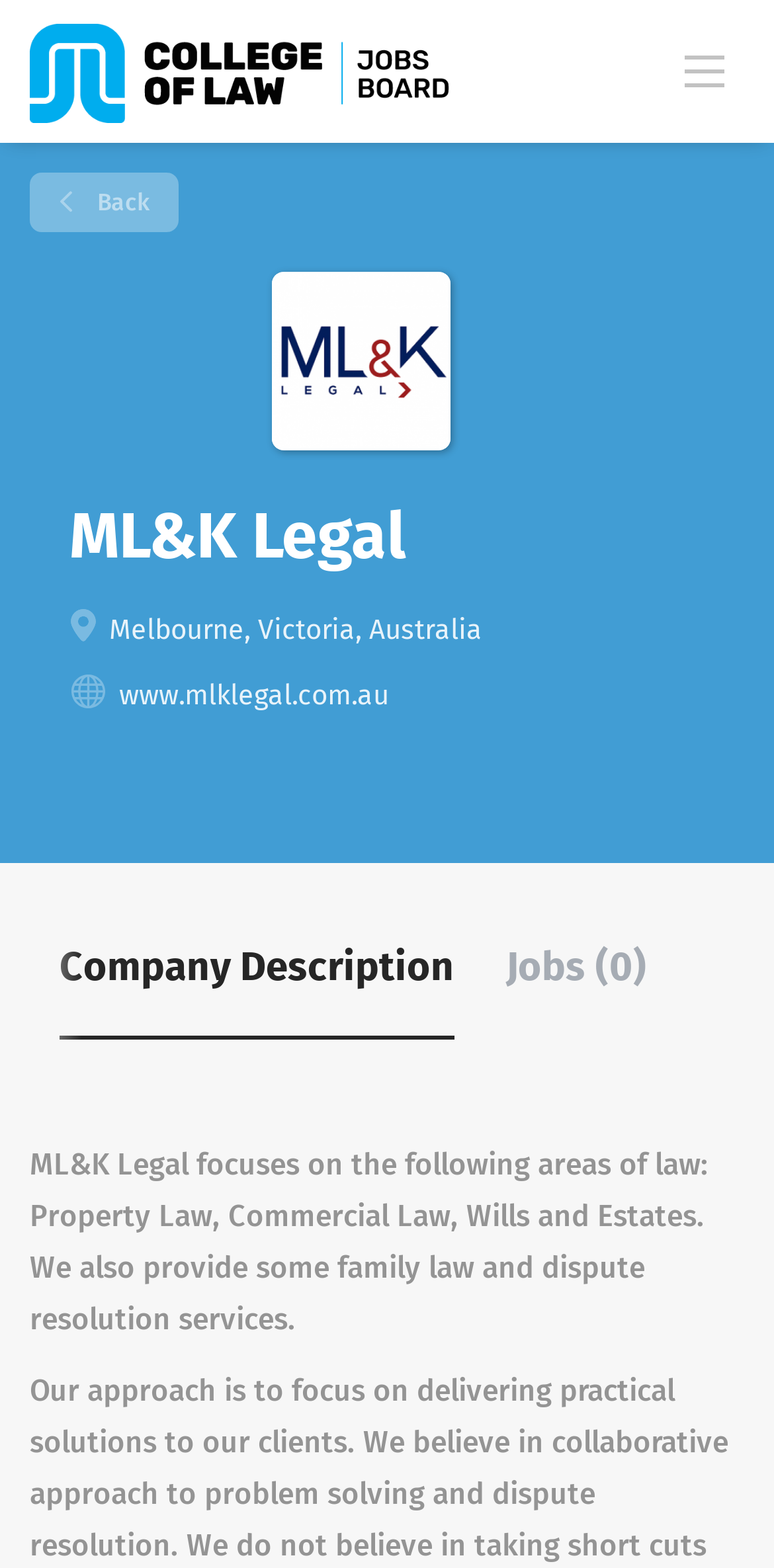Please find the bounding box coordinates in the format (top-left x, top-left y, bottom-right x, bottom-right y) for the given element description. Ensure the coordinates are floating point numbers between 0 and 1. Description: Jobs (0)

[0.654, 0.598, 0.836, 0.662]